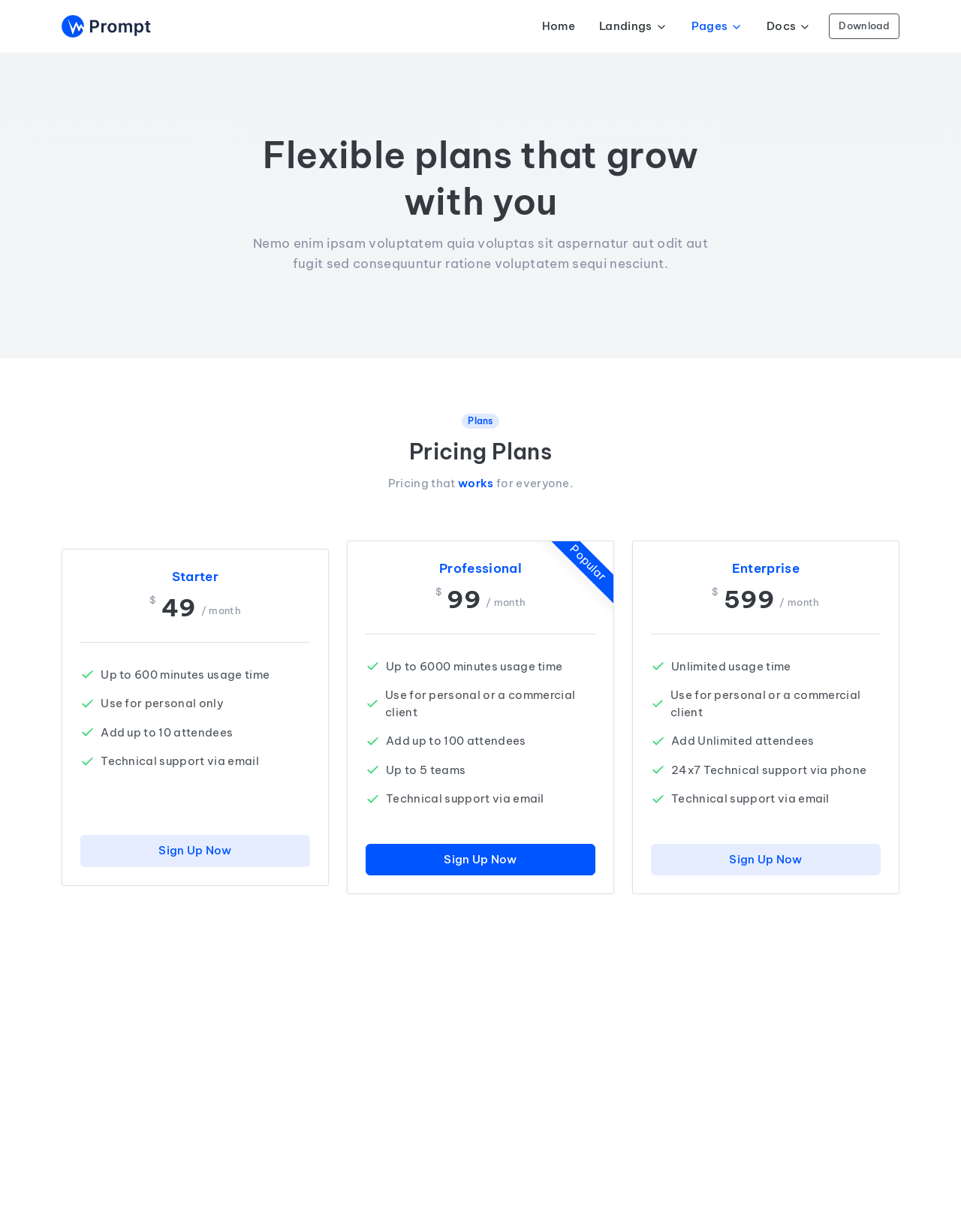What is the name of the first pricing plan?
Refer to the image and answer the question using a single word or phrase.

Starter